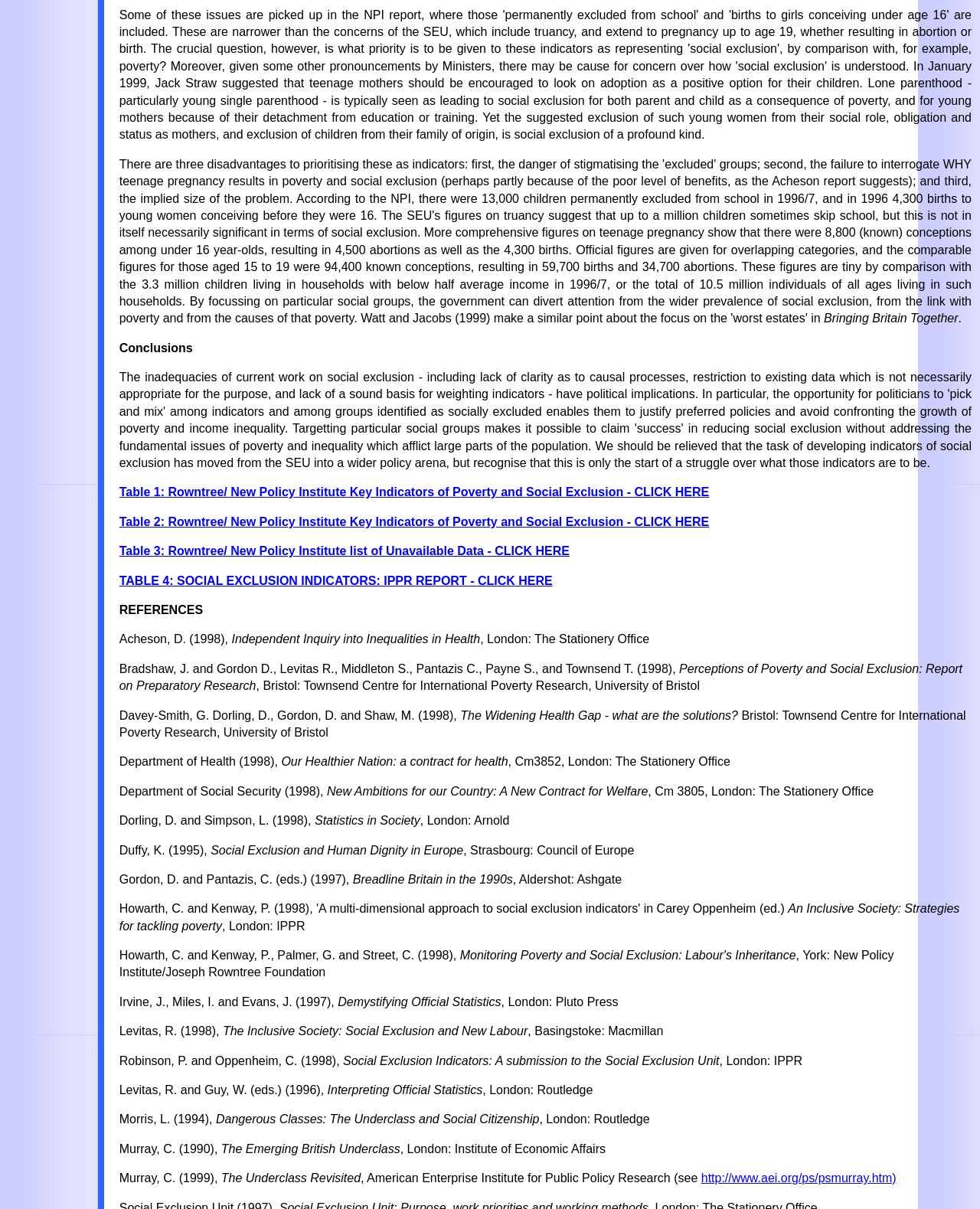Provide a one-word or brief phrase answer to the question:
What is the main topic of this webpage?

Poverty and Social Exclusion